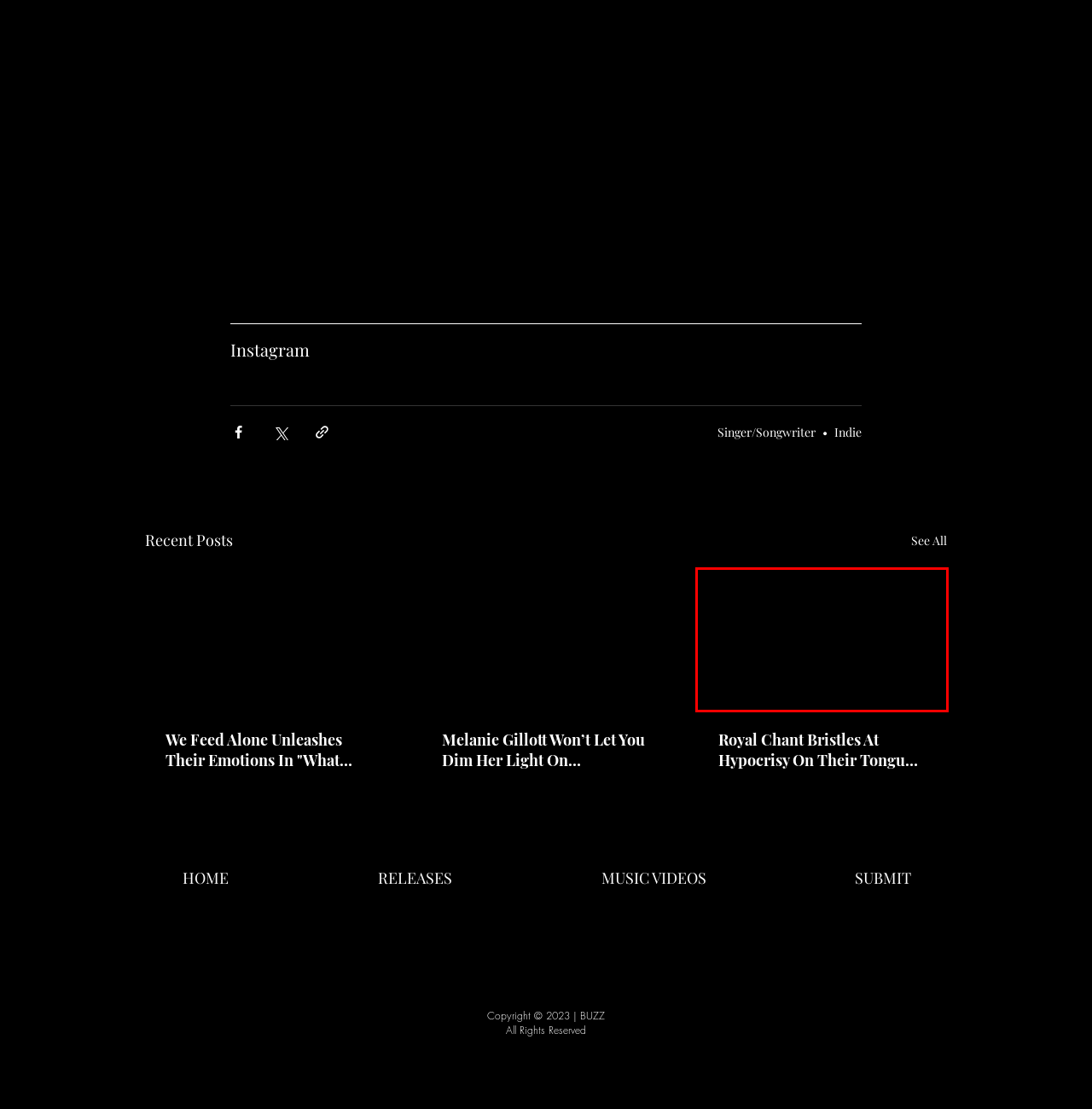Look at the screenshot of the webpage and find the element within the red bounding box. Choose the webpage description that best fits the new webpage that will appear after clicking the element. Here are the candidates:
A. BuzzMusic Home
B. Pop
C. Country/Folk
D. Singer/Songwriter
E. Royal Chant Bristles At Hypocrisy On Their Tongue-In-Cheek New Release “Blunt Force Drama”
F. We Feed Alone Unleashes Their Emotions In "What Burns Beneath"
G. News
H. Melanie Gillott Won’t Let You Dim Her Light On “Delusion”

E